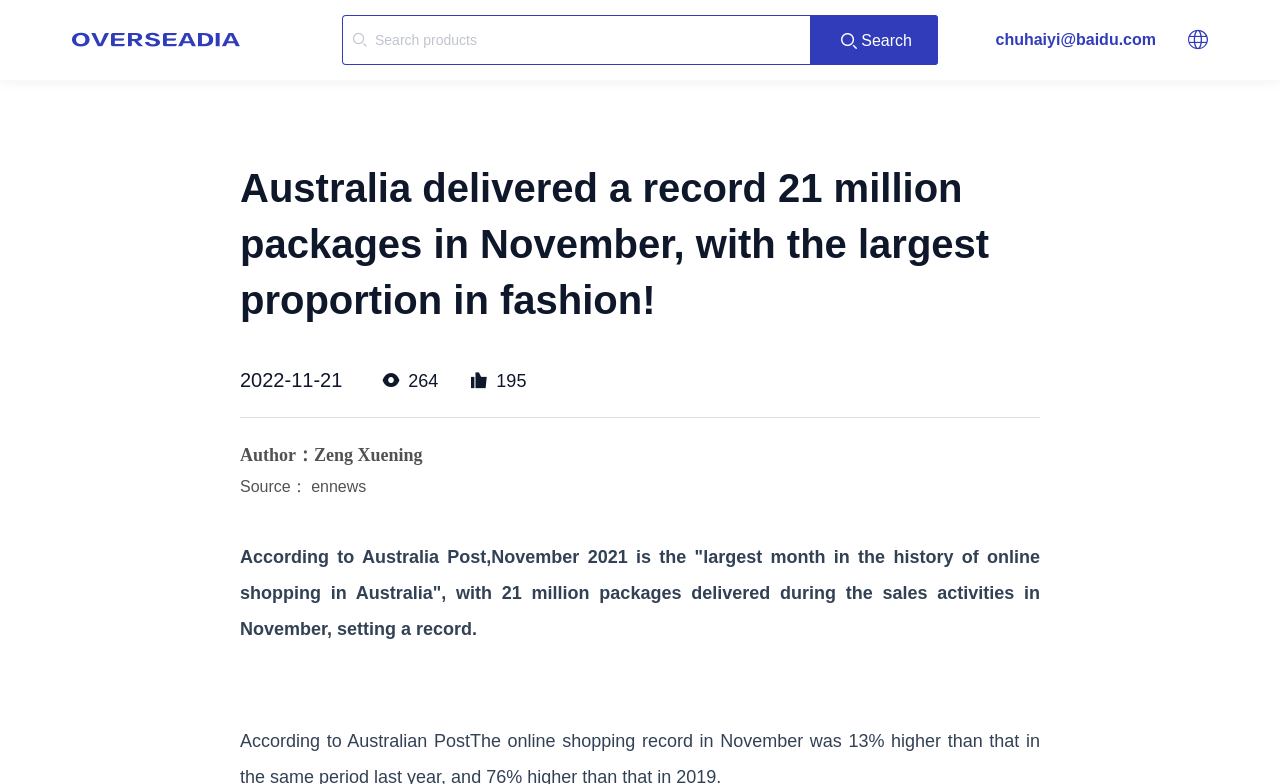Determine the primary headline of the webpage.

Australia delivered a record 21 million packages in November, with the largest proportion in fashion!